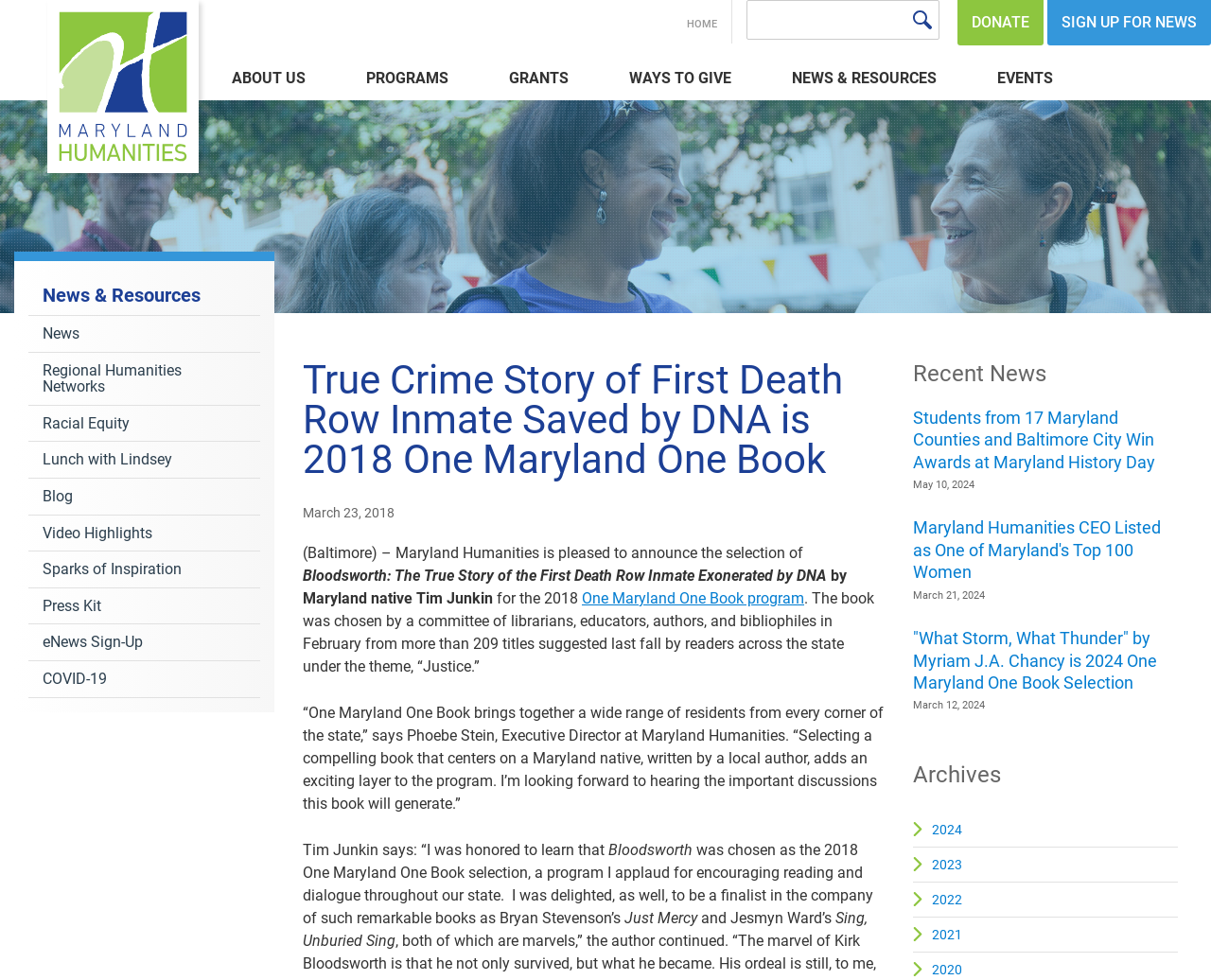Use a single word or phrase to answer the question:
How many links are there in the 'News & Resources' section?

11